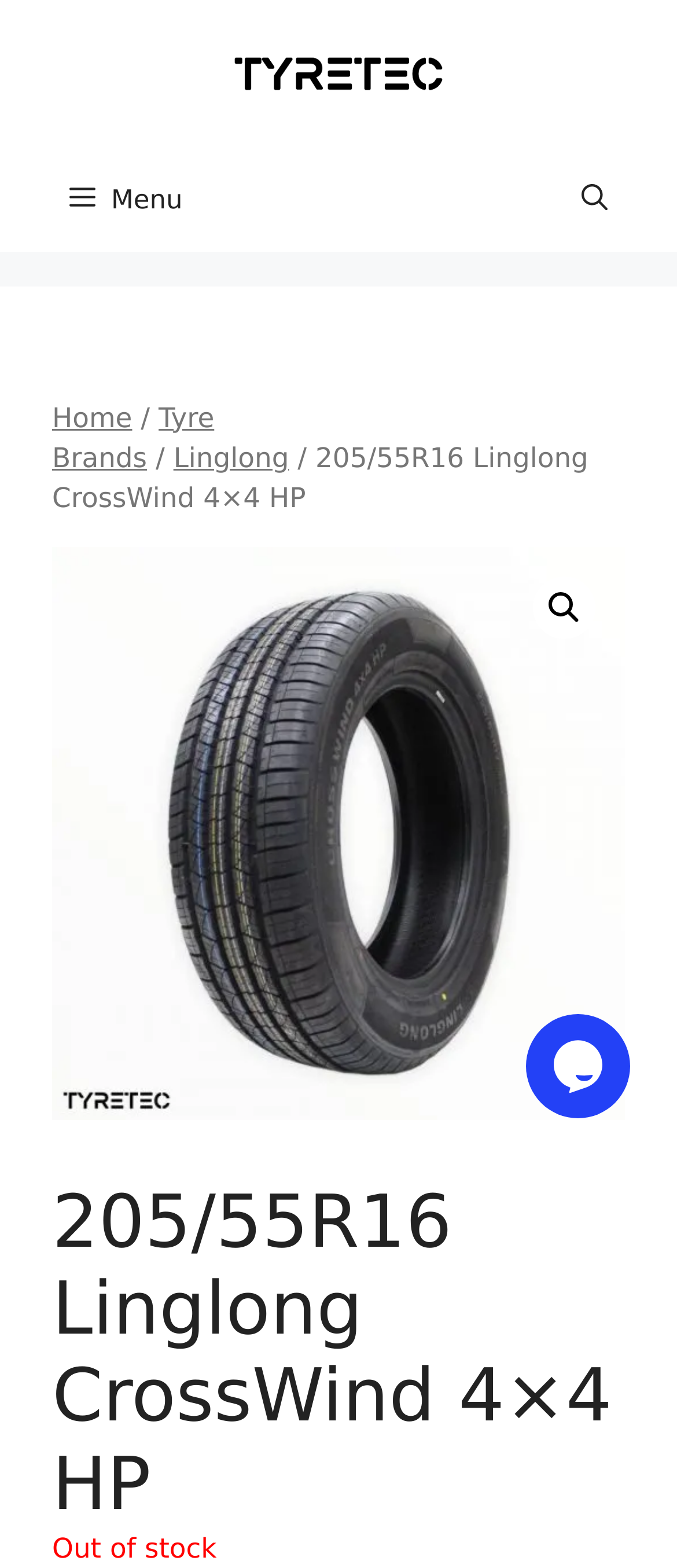What is the status of the tyre?
Answer the question with a single word or phrase derived from the image.

Out of stock